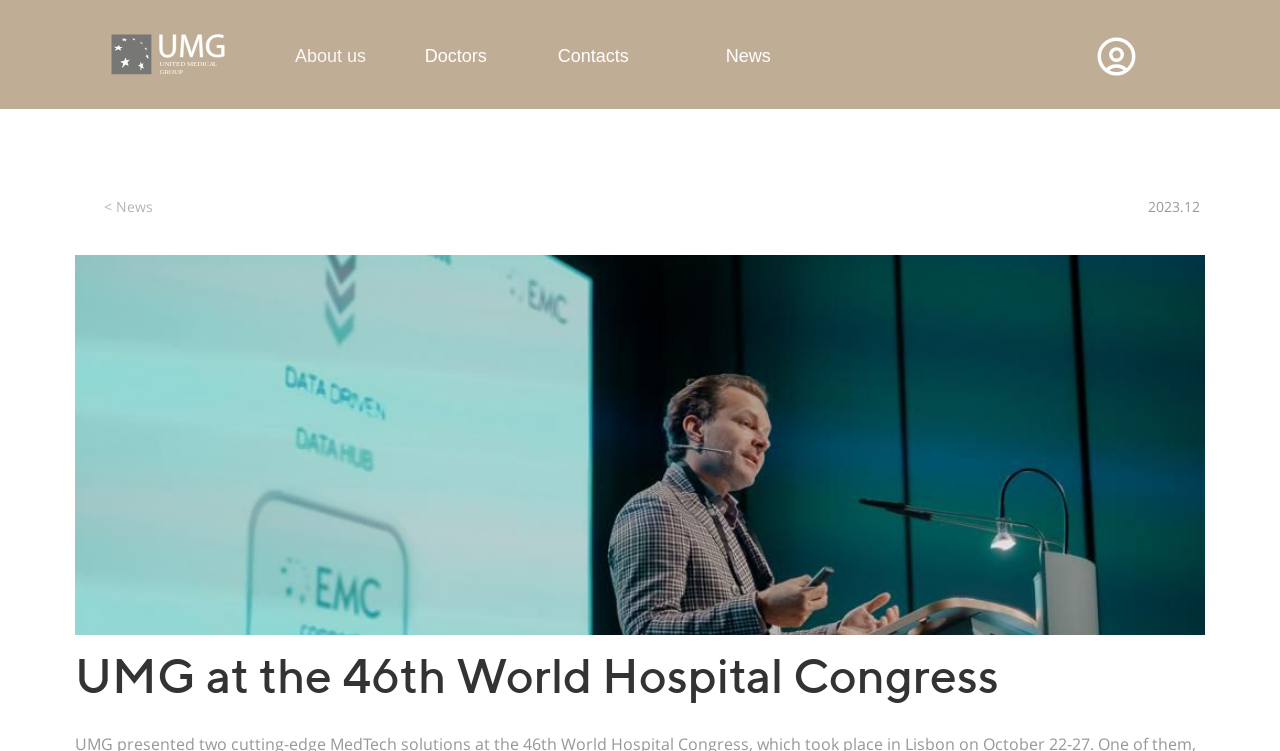Given the webpage screenshot and the description, determine the bounding box coordinates (top-left x, top-left y, bottom-right x, bottom-right y) that define the location of the UI element matching this description: < News

[0.062, 0.252, 0.138, 0.3]